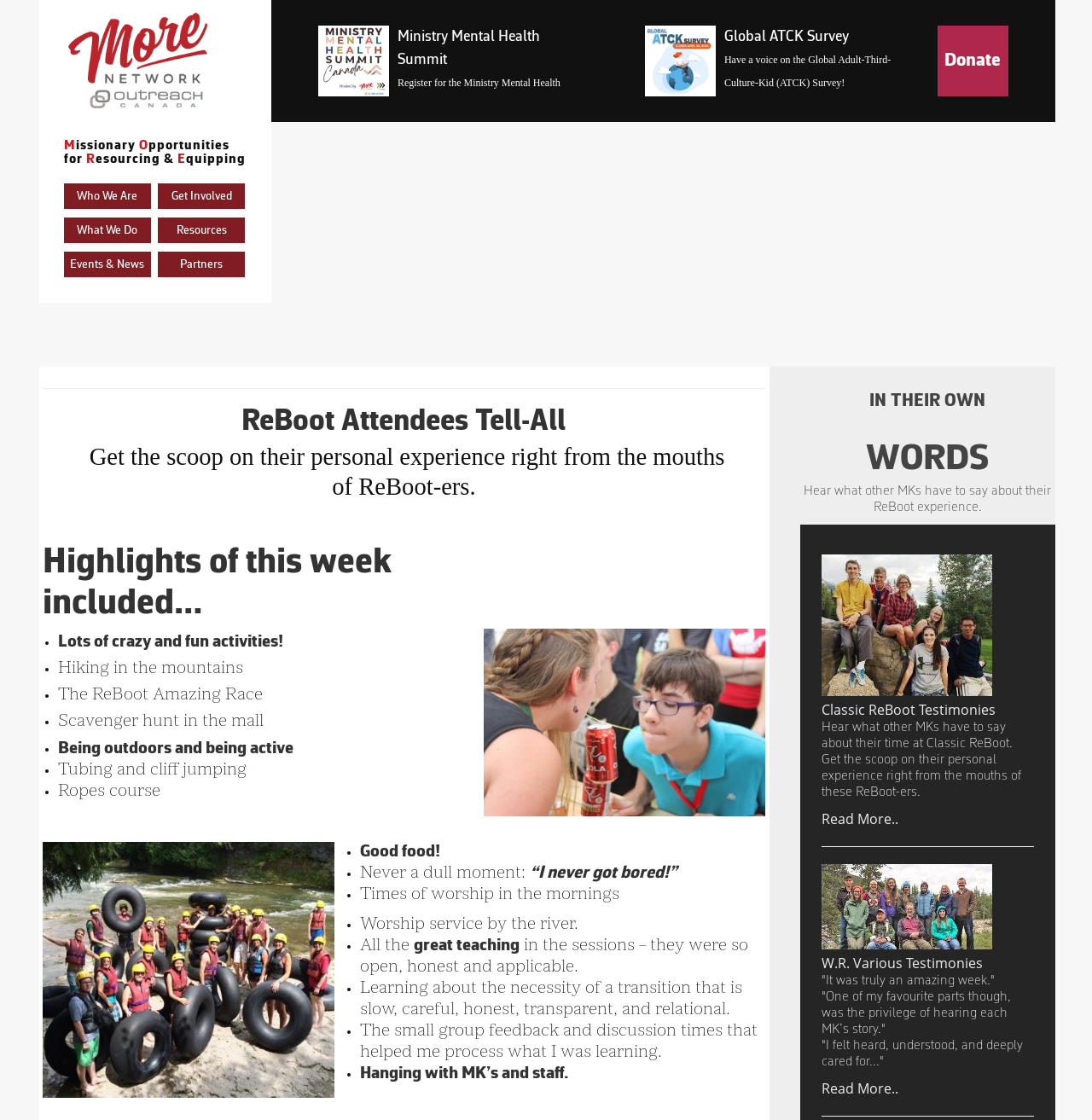Refer to the image and provide a thorough answer to this question:
What type of event is ReBoot?

The webpage mentions 'ReBoot' and 'transition retreats' in the same context, suggesting that ReBoot is a type of transition retreat.